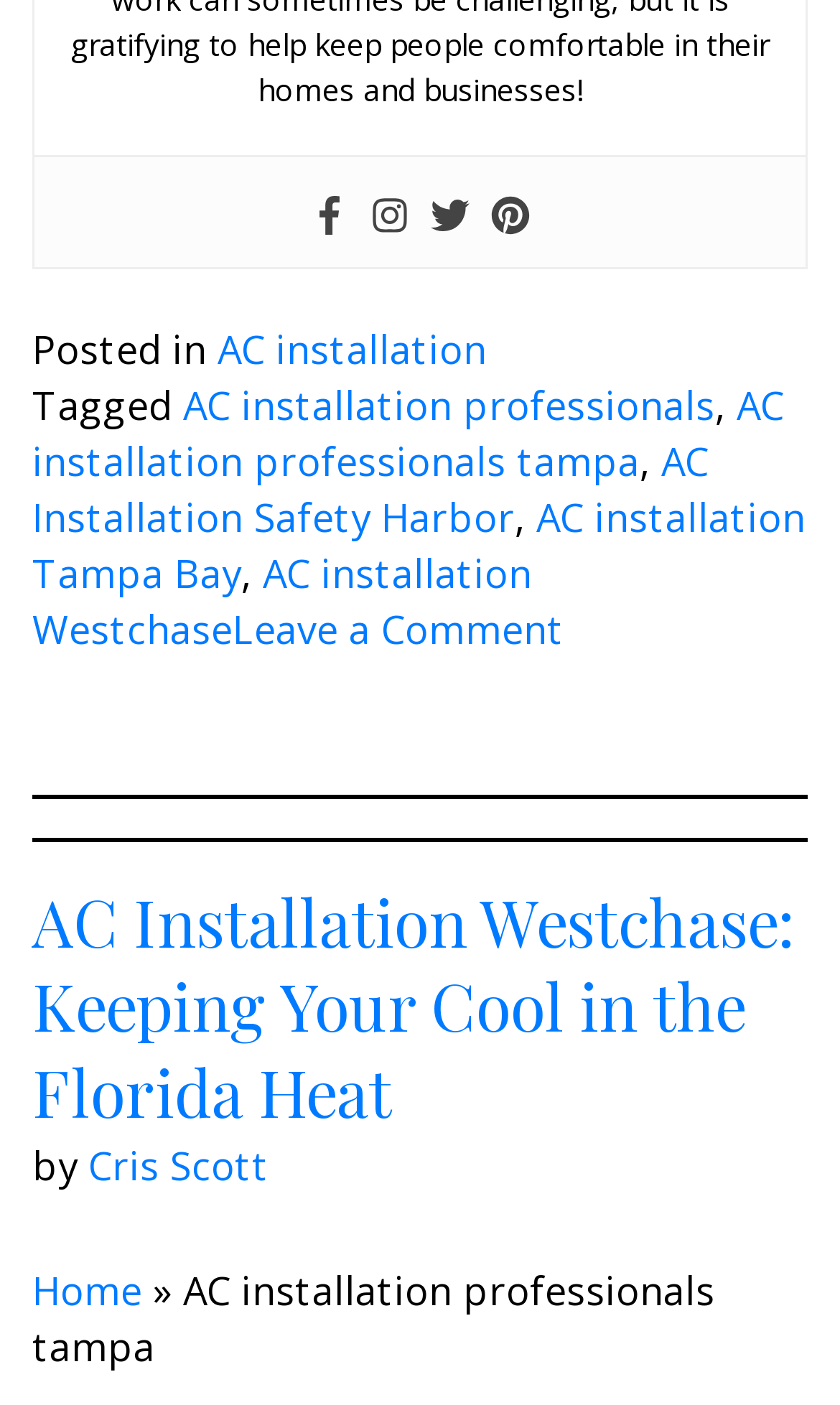Please identify the bounding box coordinates of the element I should click to complete this instruction: 'Go to Cris Scott's page'. The coordinates should be given as four float numbers between 0 and 1, like this: [left, top, right, bottom].

[0.105, 0.811, 0.321, 0.848]